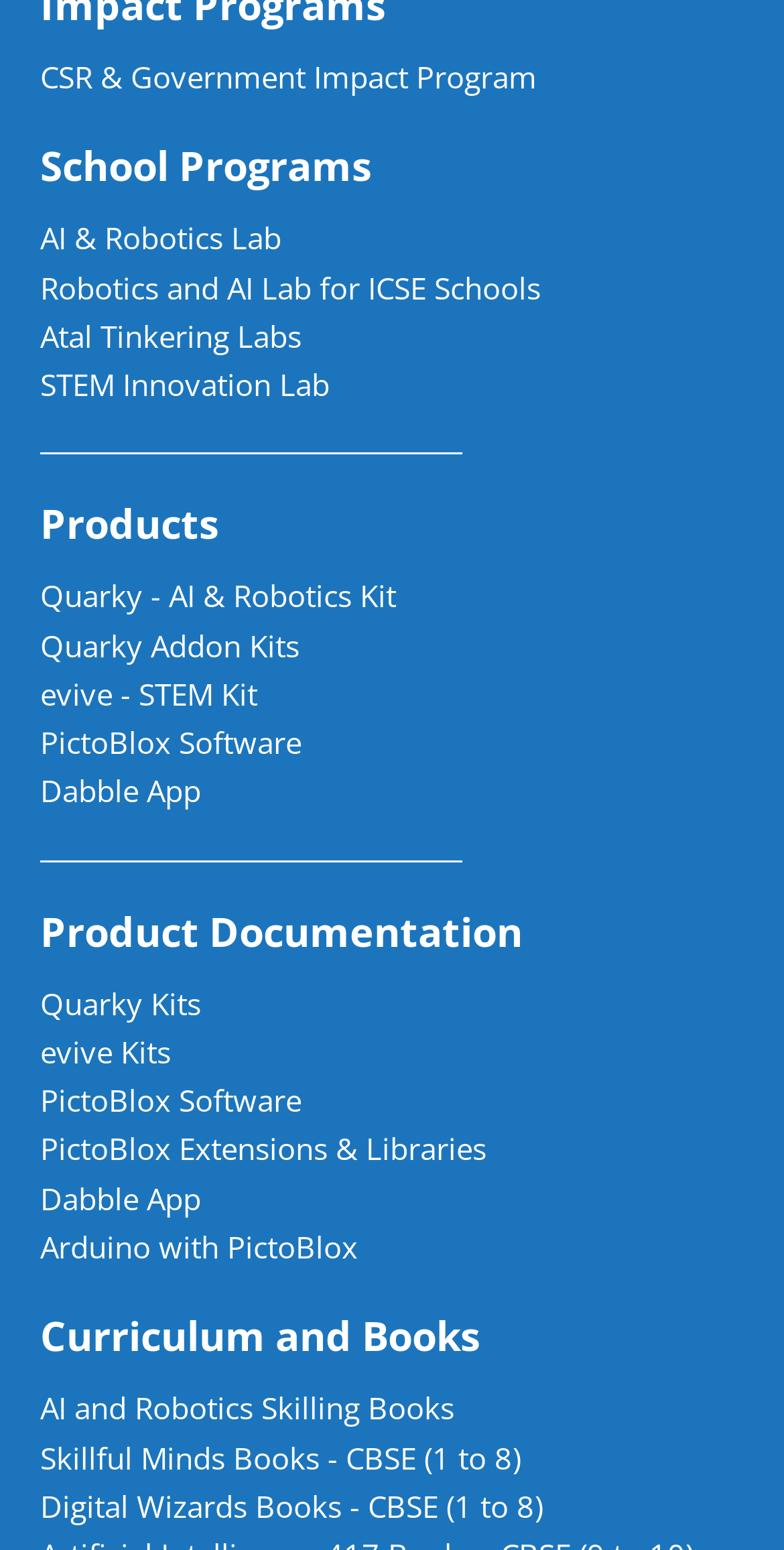Please mark the bounding box coordinates of the area that should be clicked to carry out the instruction: "View AI & Robotics Lab".

[0.051, 0.138, 0.949, 0.169]